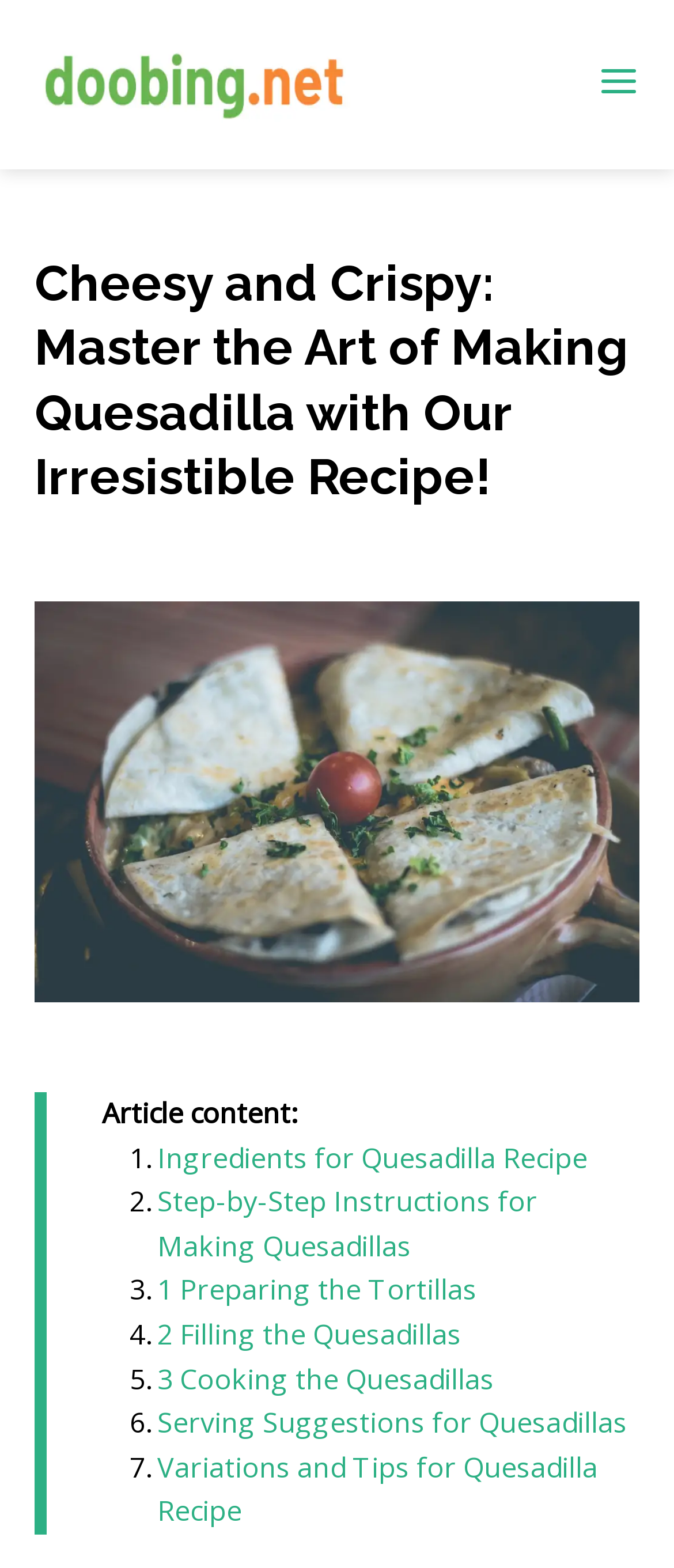Reply to the question below using a single word or brief phrase:
What is the purpose of the button on the top-right corner?

Unknown